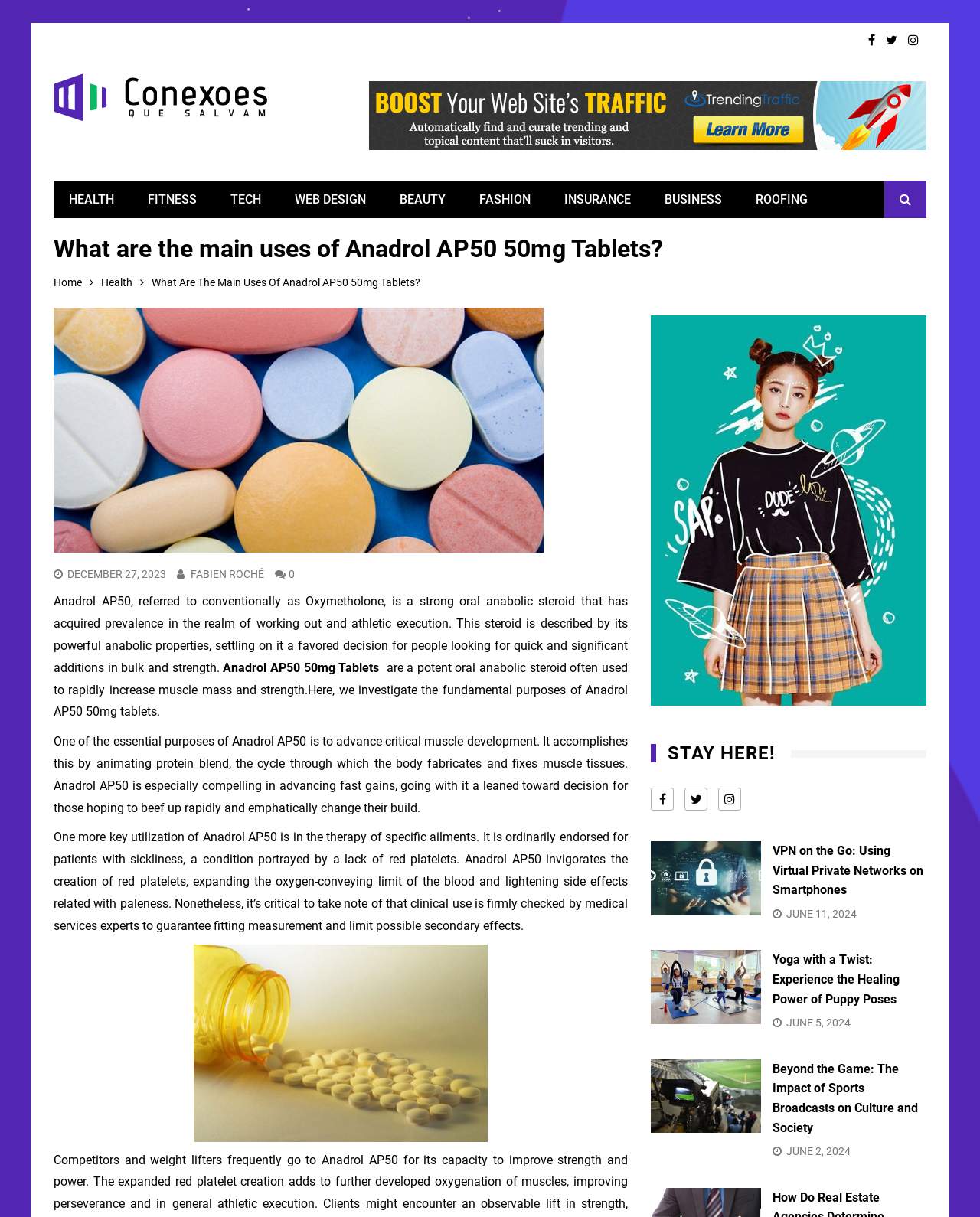Can you provide the bounding box coordinates for the element that should be clicked to implement the instruction: "Click on the 'Yoga with a Twist: Experience the Healing Power of Puppy Poses' link"?

[0.664, 0.781, 0.777, 0.841]